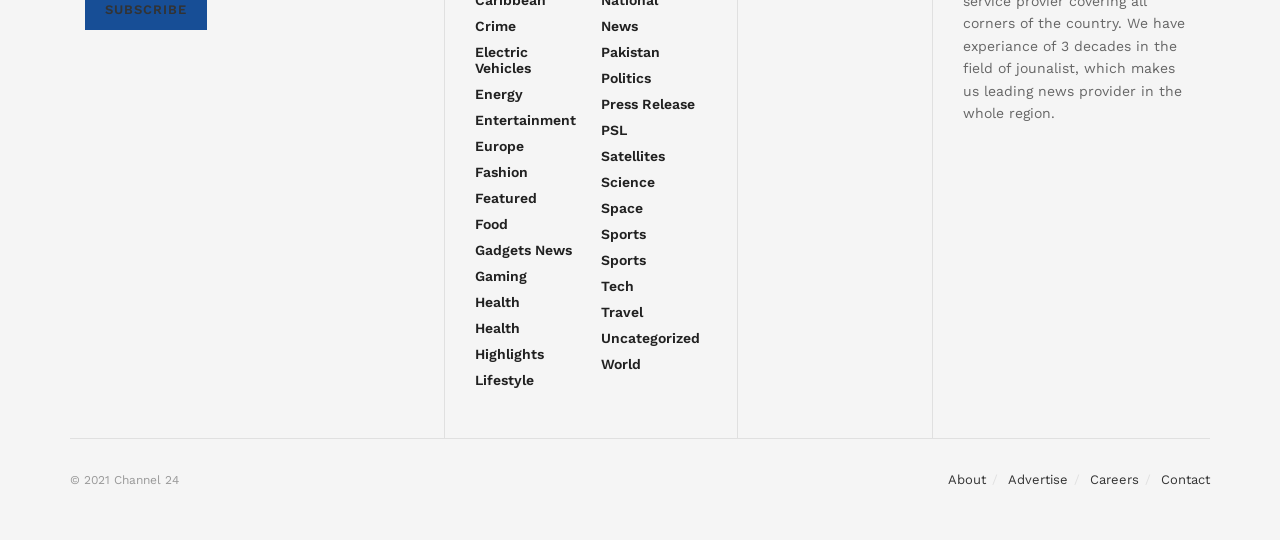Determine the bounding box coordinates for the area that needs to be clicked to fulfill this task: "Explore the 'Science' section". The coordinates must be given as four float numbers between 0 and 1, i.e., [left, top, right, bottom].

[0.469, 0.322, 0.512, 0.352]